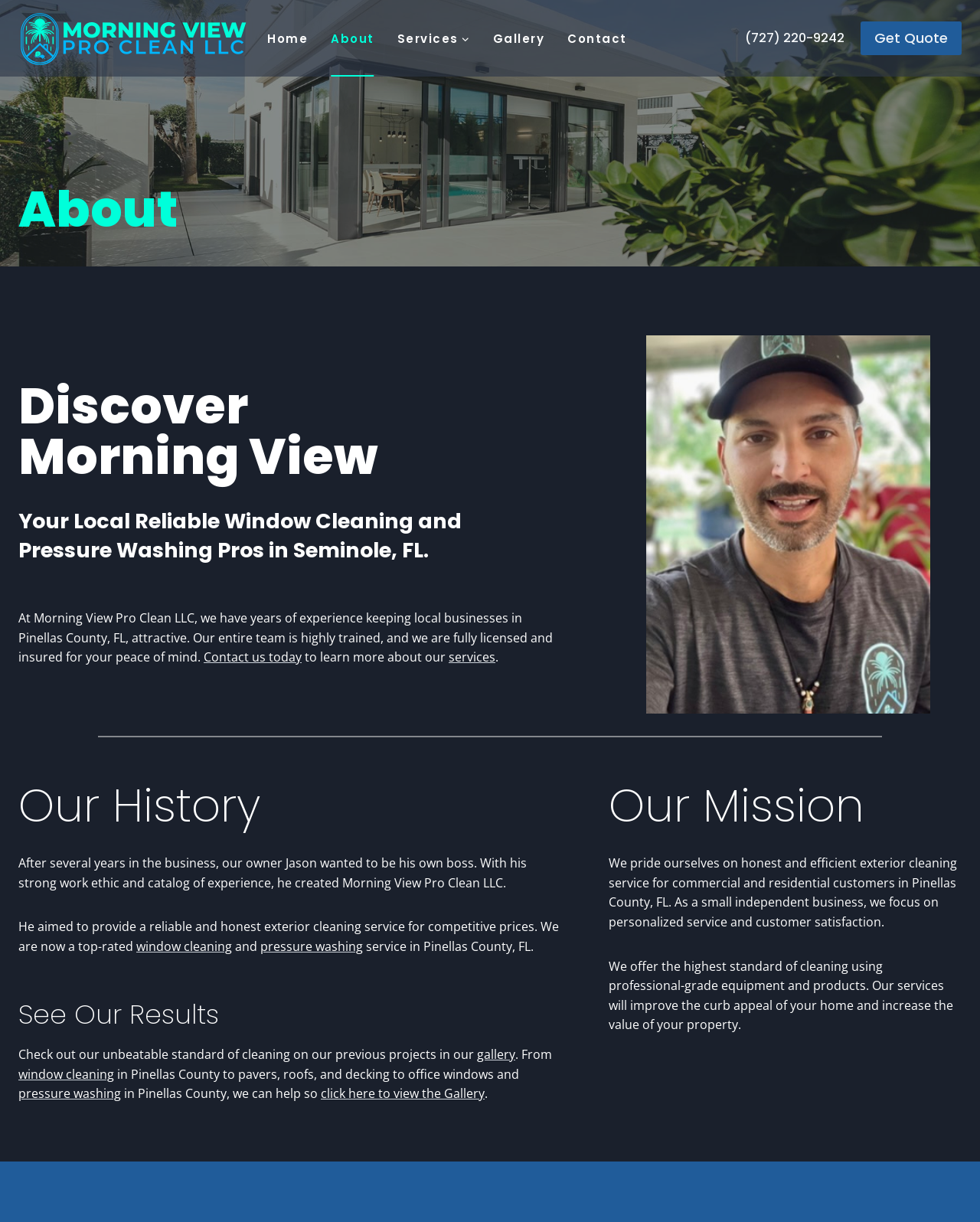Using the image as a reference, answer the following question in as much detail as possible:
What services does the company offer?

The services offered by the company can be inferred from the headings and text on the webpage. The heading 'Your Local Reliable Window Cleaning and Pressure Washing Pros in Seminole, FL.' suggests that the company offers window cleaning and pressure washing services.